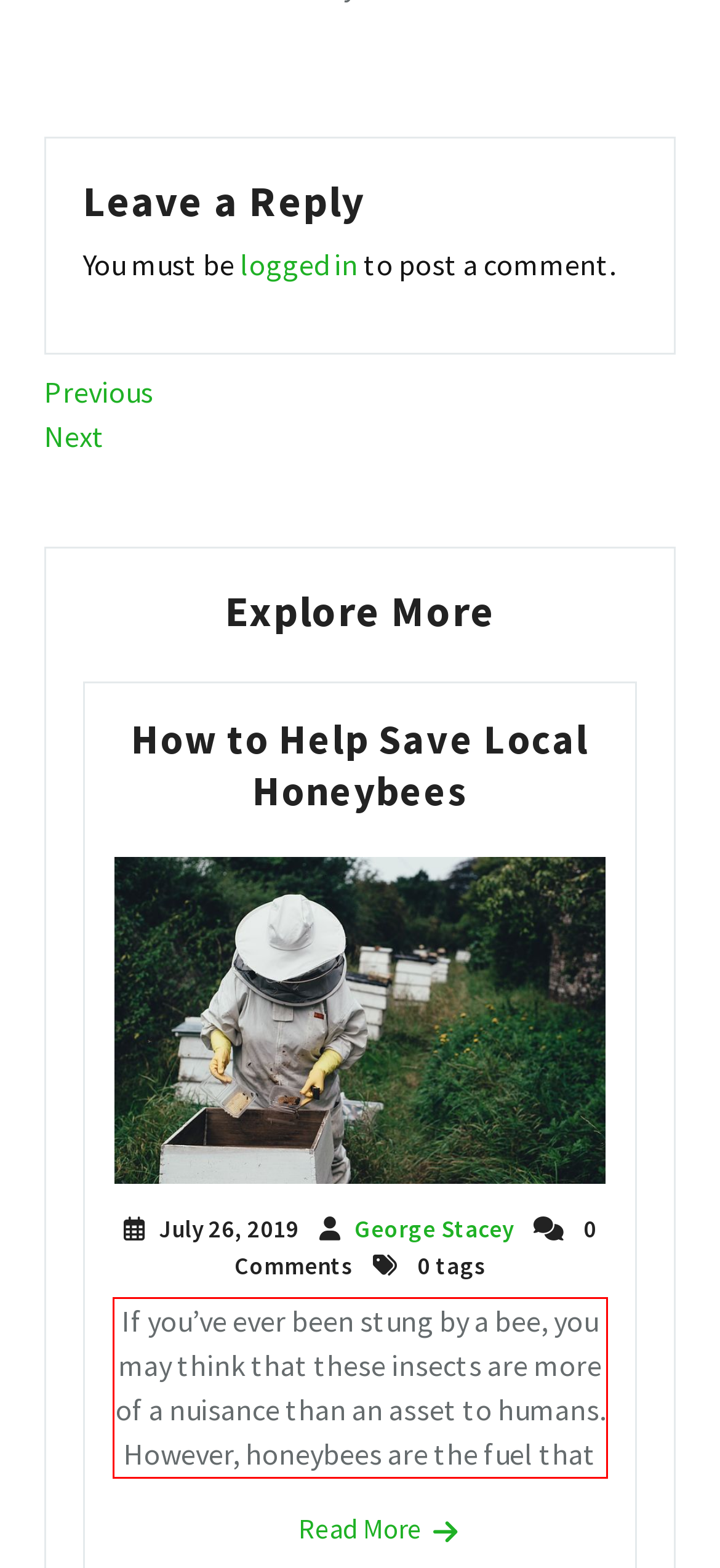You have a screenshot of a webpage, and there is a red bounding box around a UI element. Utilize OCR to extract the text within this red bounding box.

If you’ve ever been stung by a bee, you may think that these insects are more of a nuisance than an asset to humans. However, honeybees are the fuel that